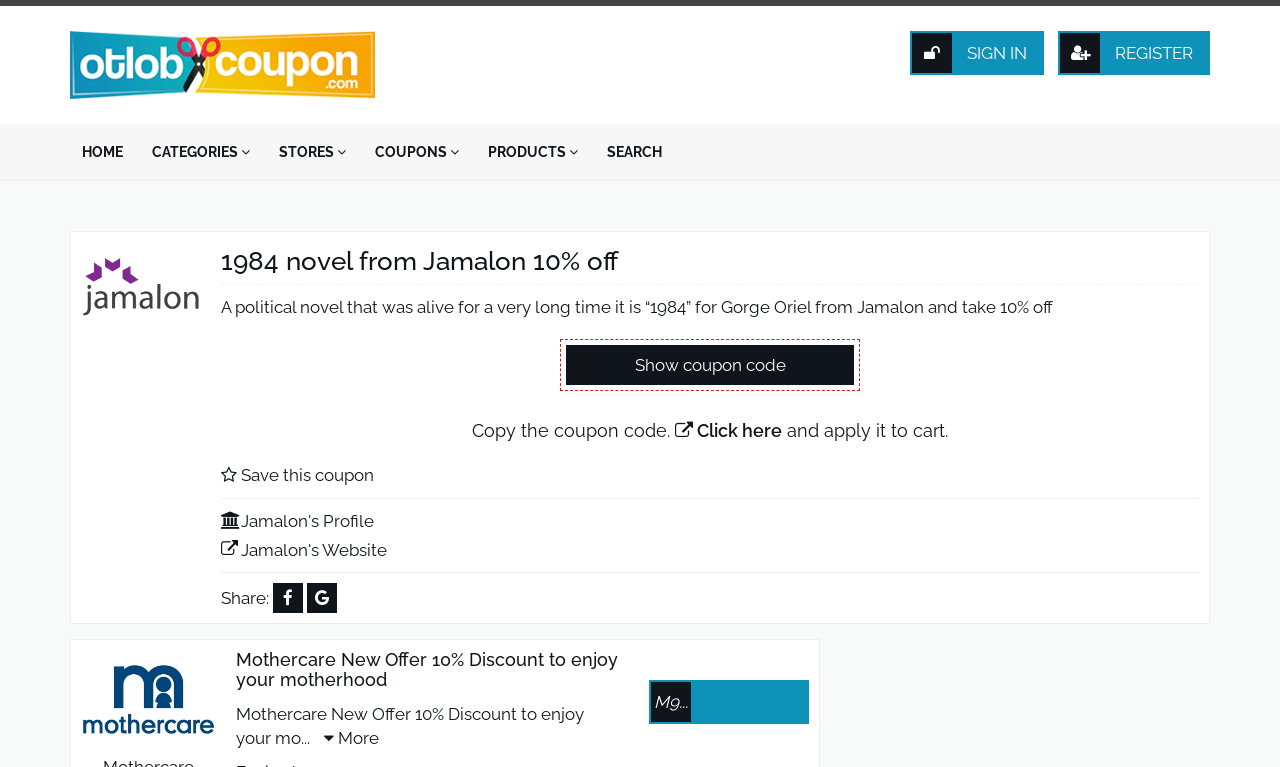What is the name of the store offering the coupon?
Please answer the question as detailed as possible.

The name of the store can be found in the image 'Jamalon coupon code' and also in the static text 'A political novel that was alive for a very long time it is “1984” for Gorge Oriel from Jamalon and take 10% off'.